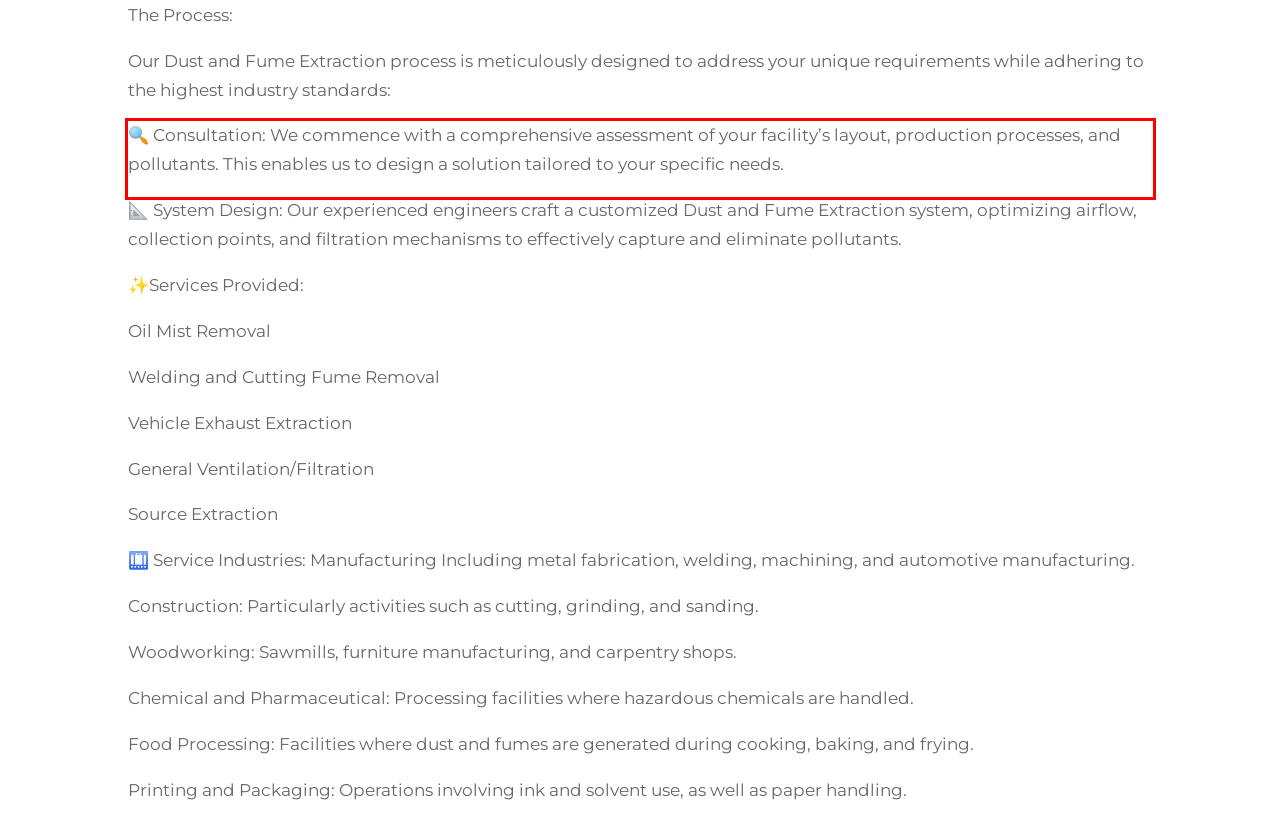From the provided screenshot, extract the text content that is enclosed within the red bounding box.

🔍 Consultation: We commence with a comprehensive assessment of your facility’s layout, production processes, and pollutants. This enables us to design a solution tailored to your specific needs.